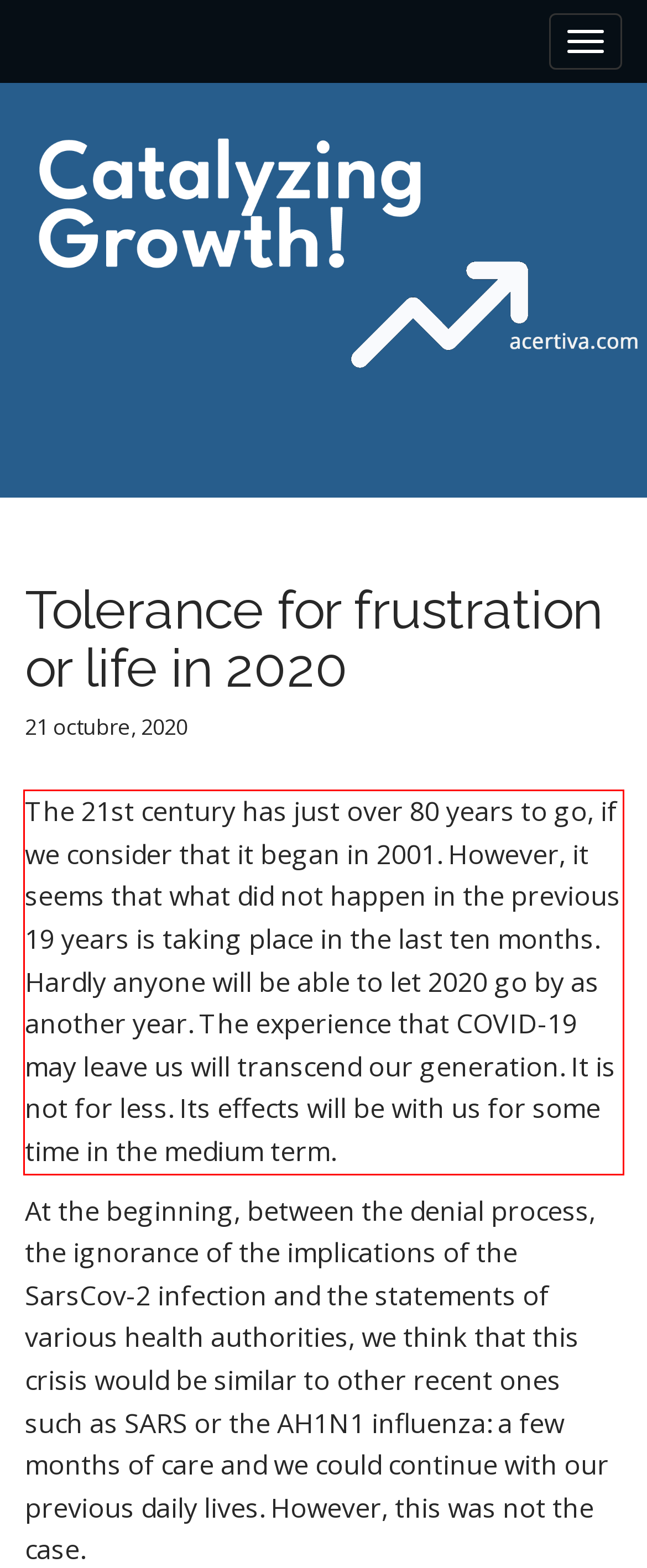Examine the screenshot of the webpage, locate the red bounding box, and generate the text contained within it.

The 21st century has just over 80 years to go, if we consider that it began in 2001. However, it seems that what did not happen in the previous 19 years is taking place in the last ten months. Hardly anyone will be able to let 2020 go by as another year. The experience that COVID-19 may leave us will transcend our generation. It is not for less. Its effects will be with us for some time in the medium term.